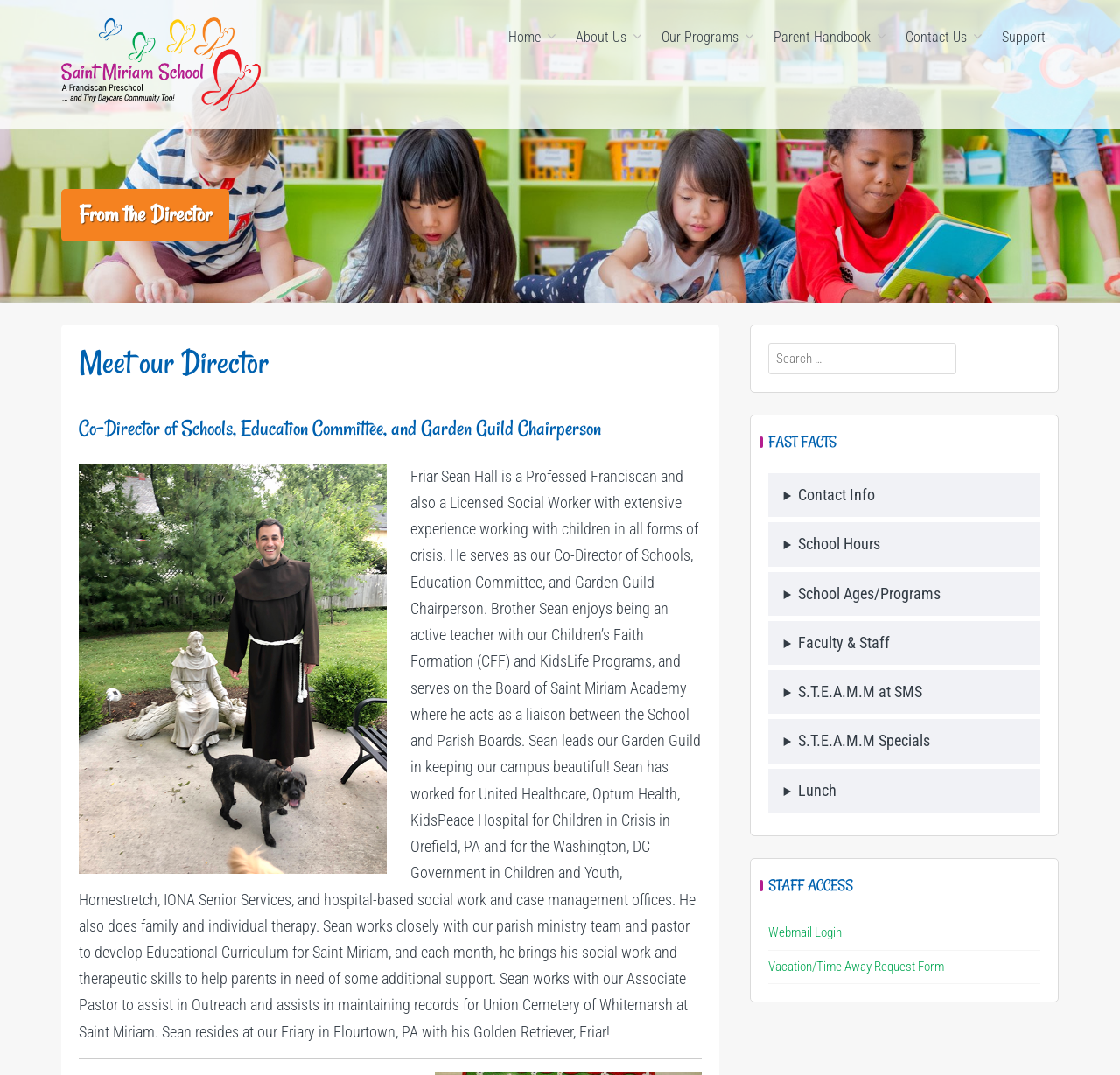Pinpoint the bounding box coordinates of the clickable element to carry out the following instruction: "Search for something."

[0.686, 0.319, 0.929, 0.348]